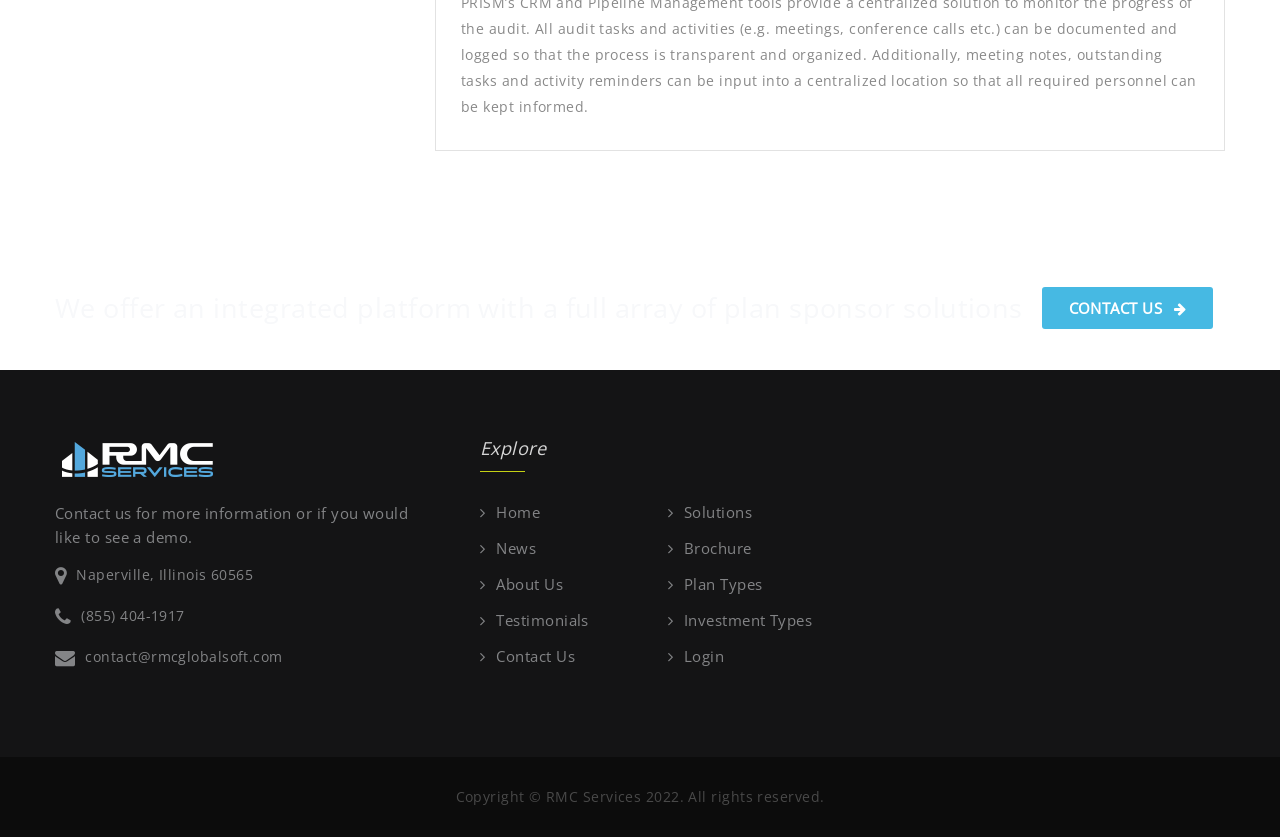Locate the bounding box coordinates of the segment that needs to be clicked to meet this instruction: "Go to Home page".

[0.375, 0.6, 0.422, 0.624]